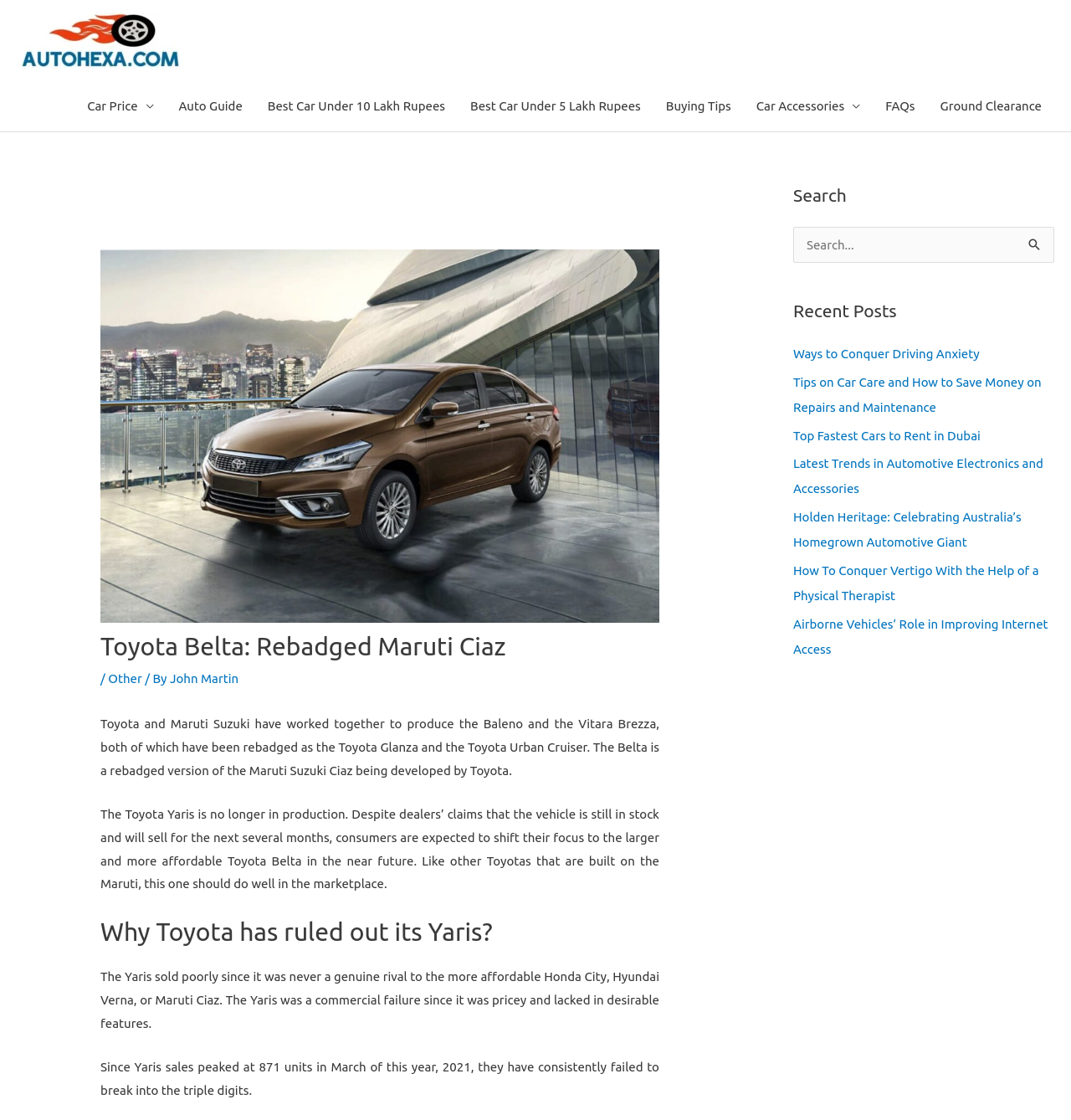Illustrate the webpage's structure and main components comprehensively.

The webpage is about Toyota and Maruti Suzuki's collaboration, specifically focusing on the Toyota Belta, a rebadged version of the Maruti Suzuki Ciaz. At the top left, there is a link to "autohexa" accompanied by an image. Below this, a navigation menu spans across the top of the page, featuring links to various sections such as "Car Price", "Auto Guide", "Best Car Under 10 Lakh Rupees", and more.

The main content area is divided into two sections. On the left, there is a header section with an image of the Toyota Belta, a heading that reads "Toyota Belta: Rebadged Maruti Ciaz", and a brief description of the collaboration between Toyota and Maruti Suzuki. Below this, there are two paragraphs of text discussing the Toyota Belta and its market prospects.

On the right side of the main content area, there are two complementary sections. The top section features a search bar with a heading that reads "Search" and a button to initiate the search. Below this, there is a section titled "Recent Posts" with a list of links to various articles, including "Ways to Conquer Driving Anxiety", "Tips on Car Care and How to Save Money on Repairs and Maintenance", and more.